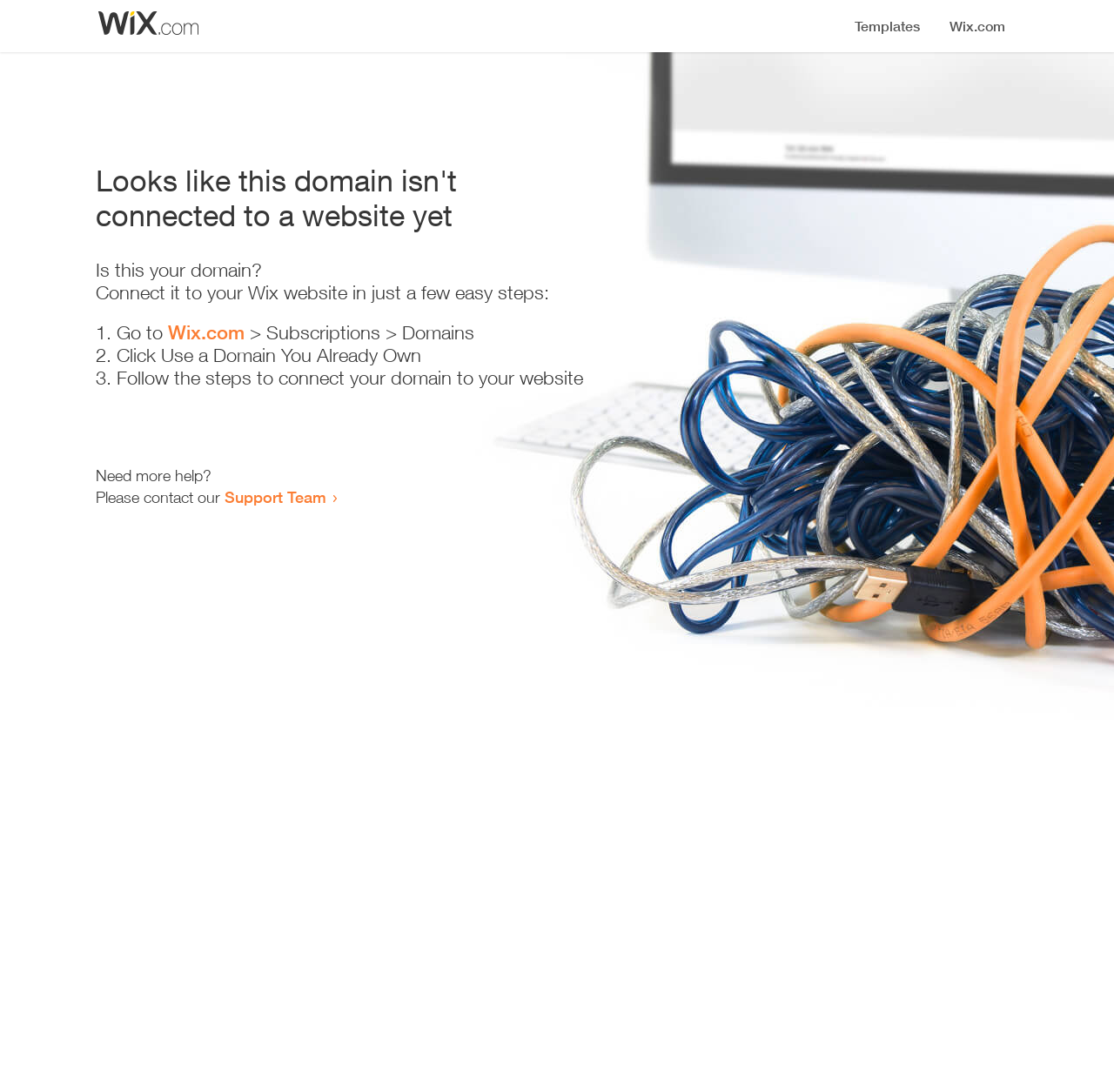Provide the bounding box coordinates of the HTML element this sentence describes: "Wix.com". The bounding box coordinates consist of four float numbers between 0 and 1, i.e., [left, top, right, bottom].

[0.151, 0.294, 0.22, 0.315]